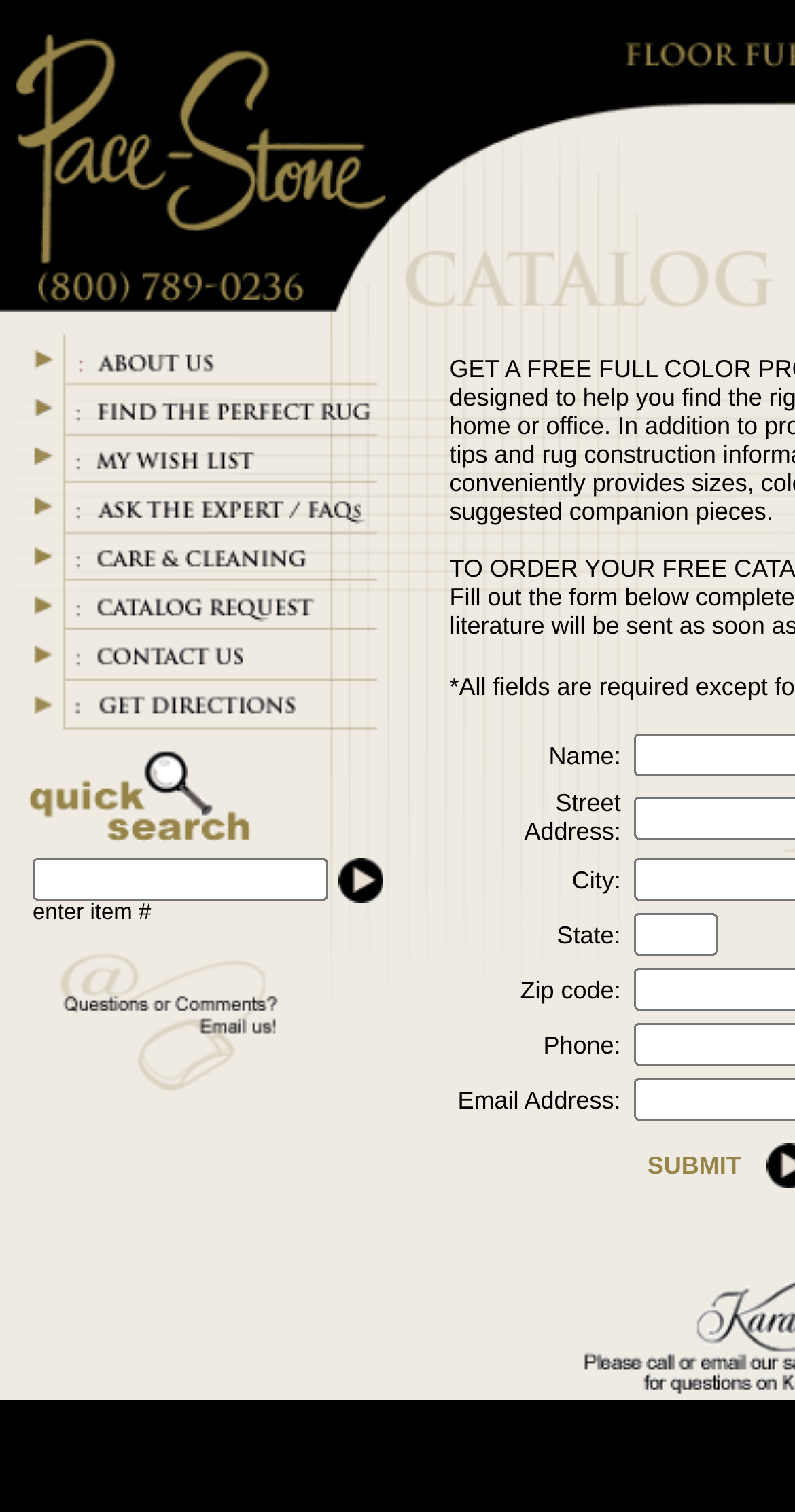Provide the bounding box coordinates for the area that should be clicked to complete the instruction: "Search for rugs".

[0.031, 0.496, 0.326, 0.561]